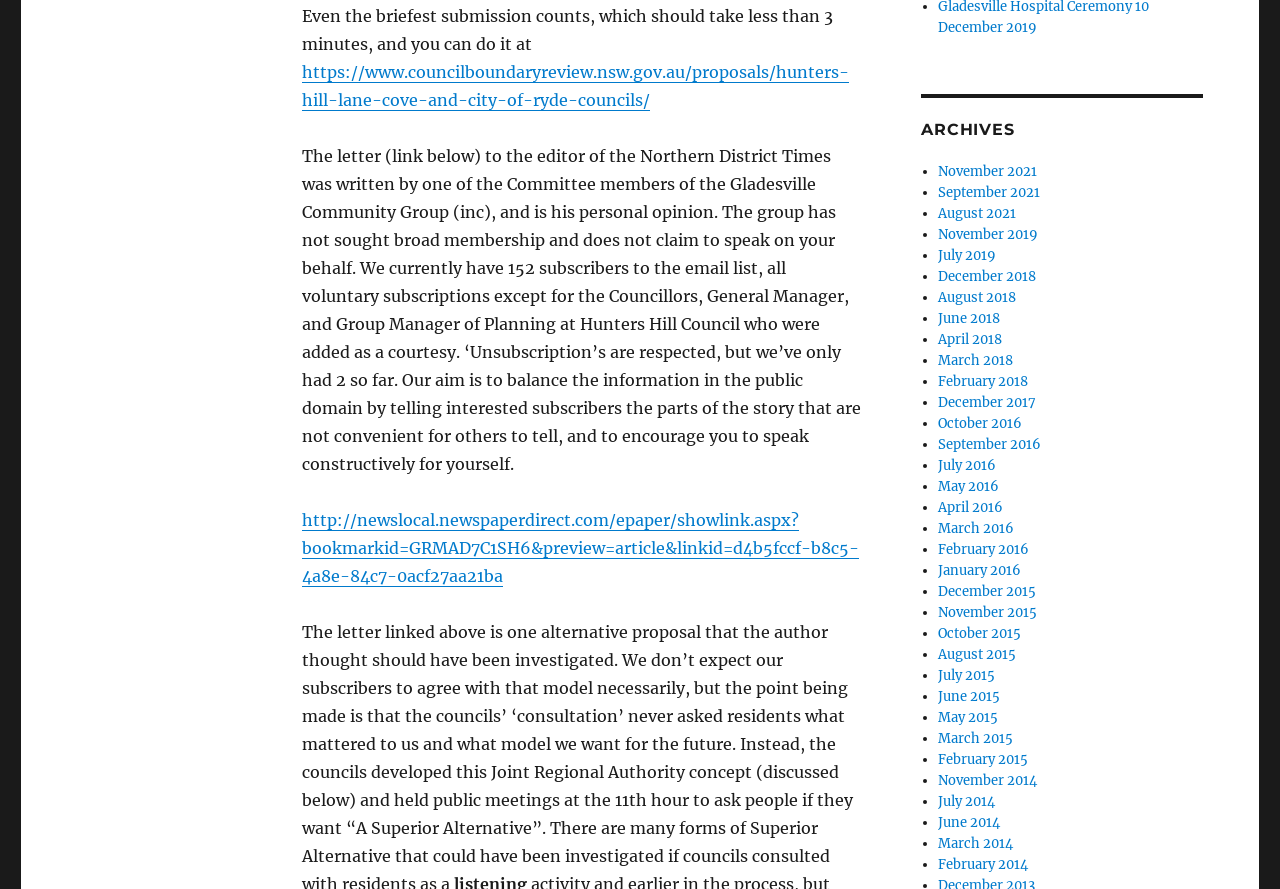How many subscribers does the email list have?
Please provide a comprehensive answer to the question based on the webpage screenshot.

According to the text, the email list has 152 subscribers, all of whom have voluntarily subscribed except for the Councillors, General Manager, and Group Manager of Planning at Hunters Hill Council who were added as a courtesy.